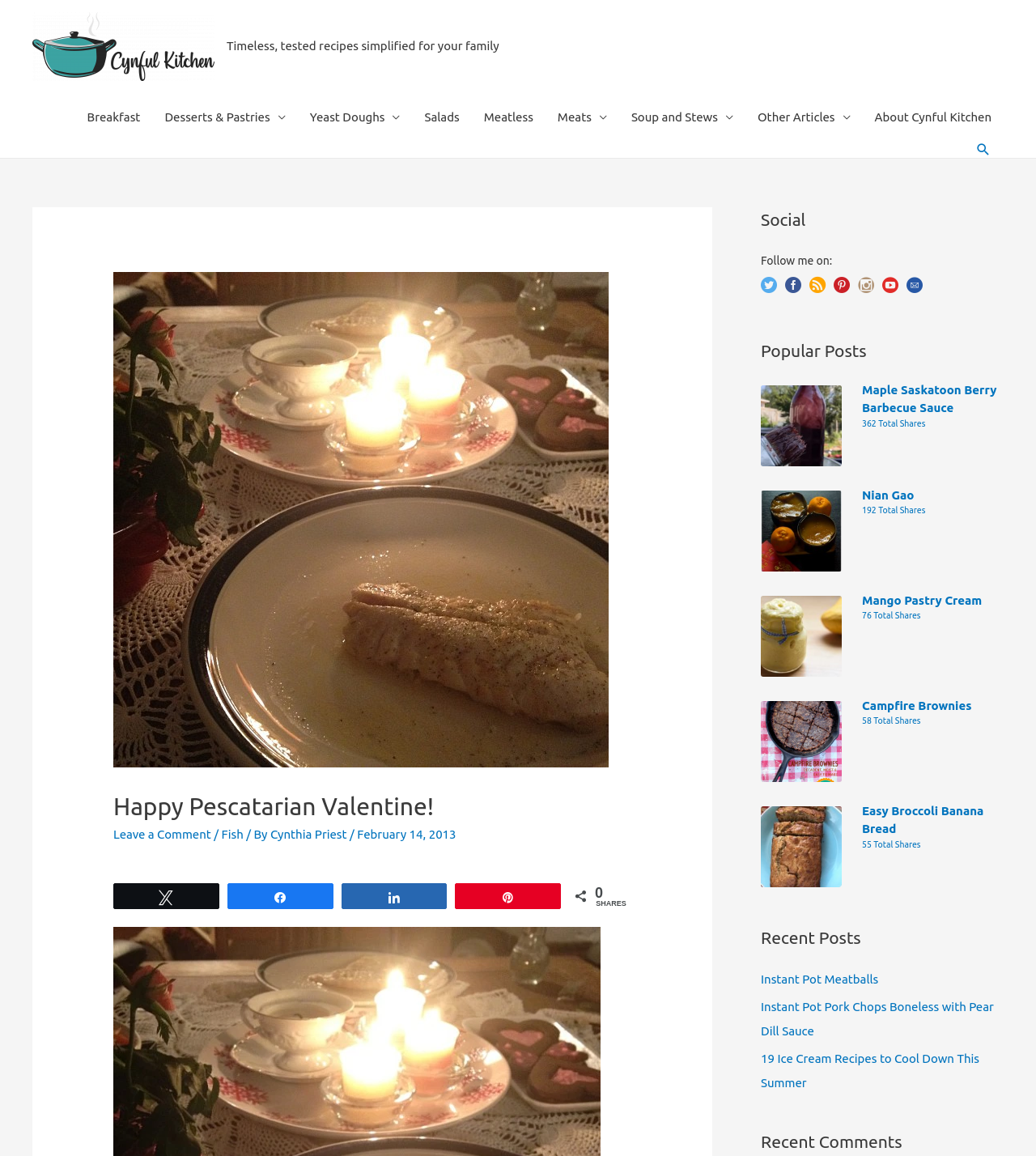Locate the bounding box coordinates of the area where you should click to accomplish the instruction: "Visit the Breakfast page".

[0.072, 0.081, 0.147, 0.123]